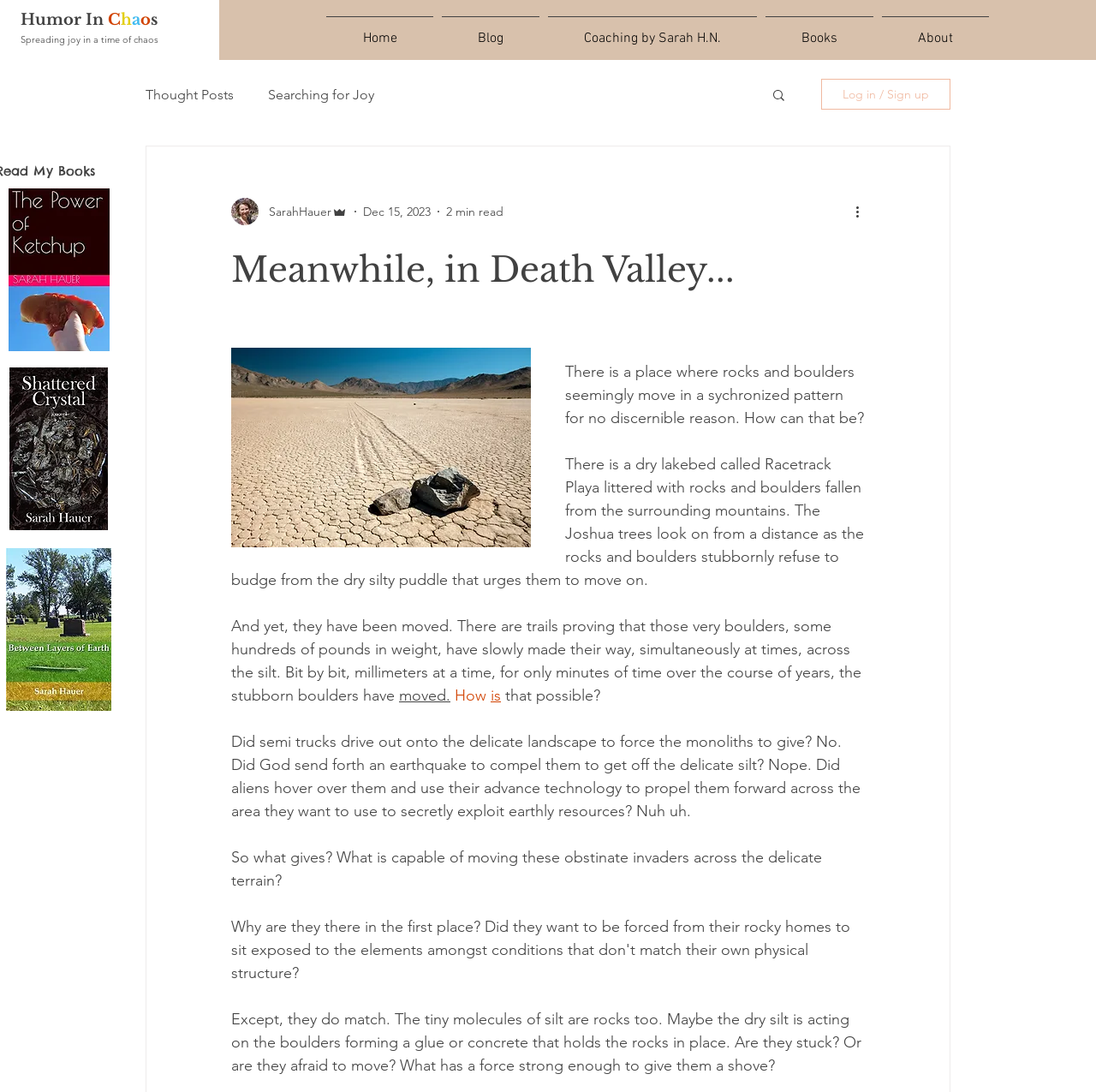Using the given element description, provide the bounding box coordinates (top-left x, top-left y, bottom-right x, bottom-right y) for the corresponding UI element in the screenshot: Coaching by Sarah H.N.

[0.496, 0.015, 0.695, 0.042]